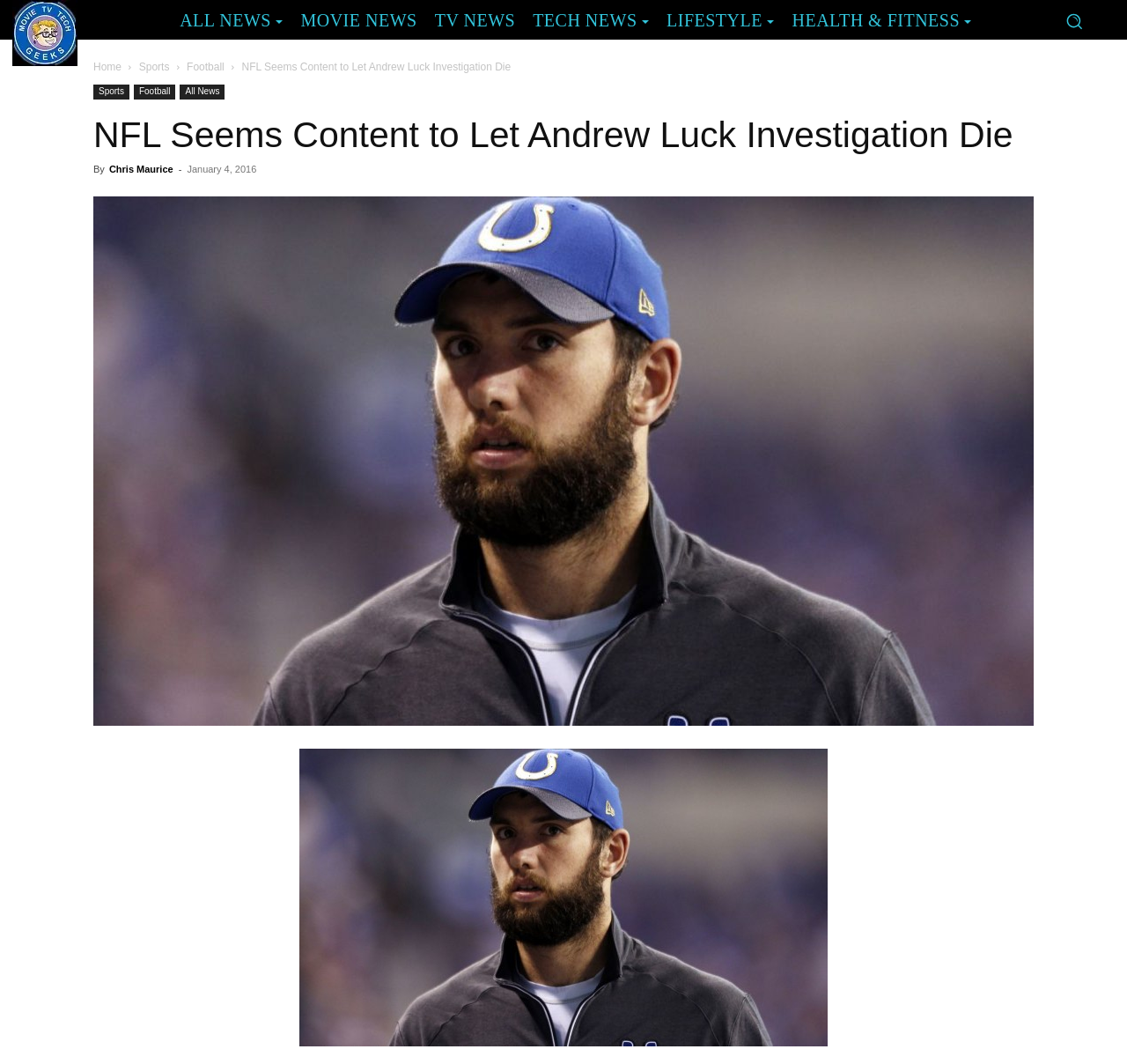Identify the bounding box coordinates of the area that should be clicked in order to complete the given instruction: "Read the article by 'Chris Maurice'". The bounding box coordinates should be four float numbers between 0 and 1, i.e., [left, top, right, bottom].

[0.097, 0.154, 0.154, 0.164]